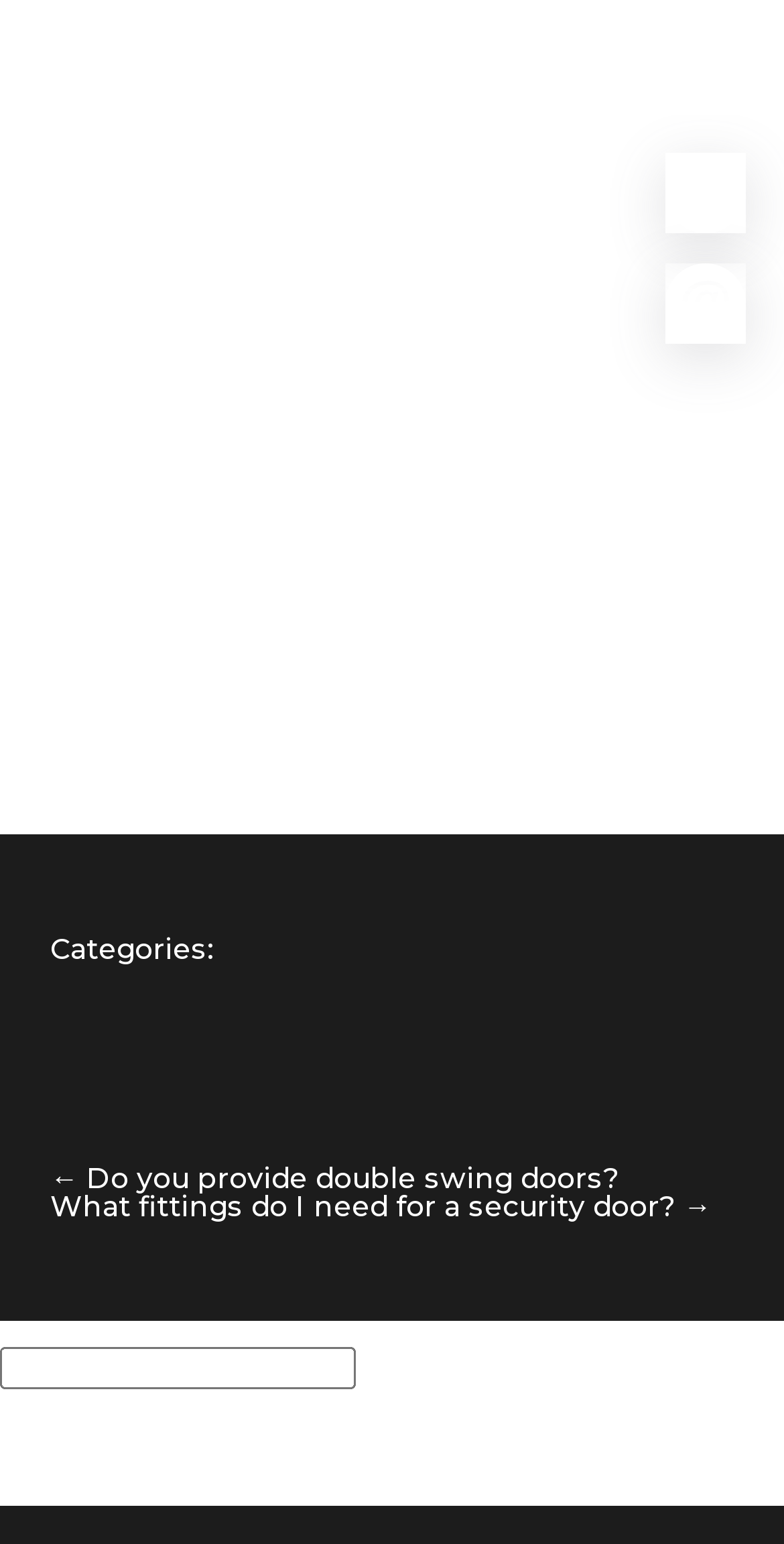Please locate the UI element described by "Adele Redhead" and provide its bounding box coordinates.

[0.0, 0.093, 0.272, 0.114]